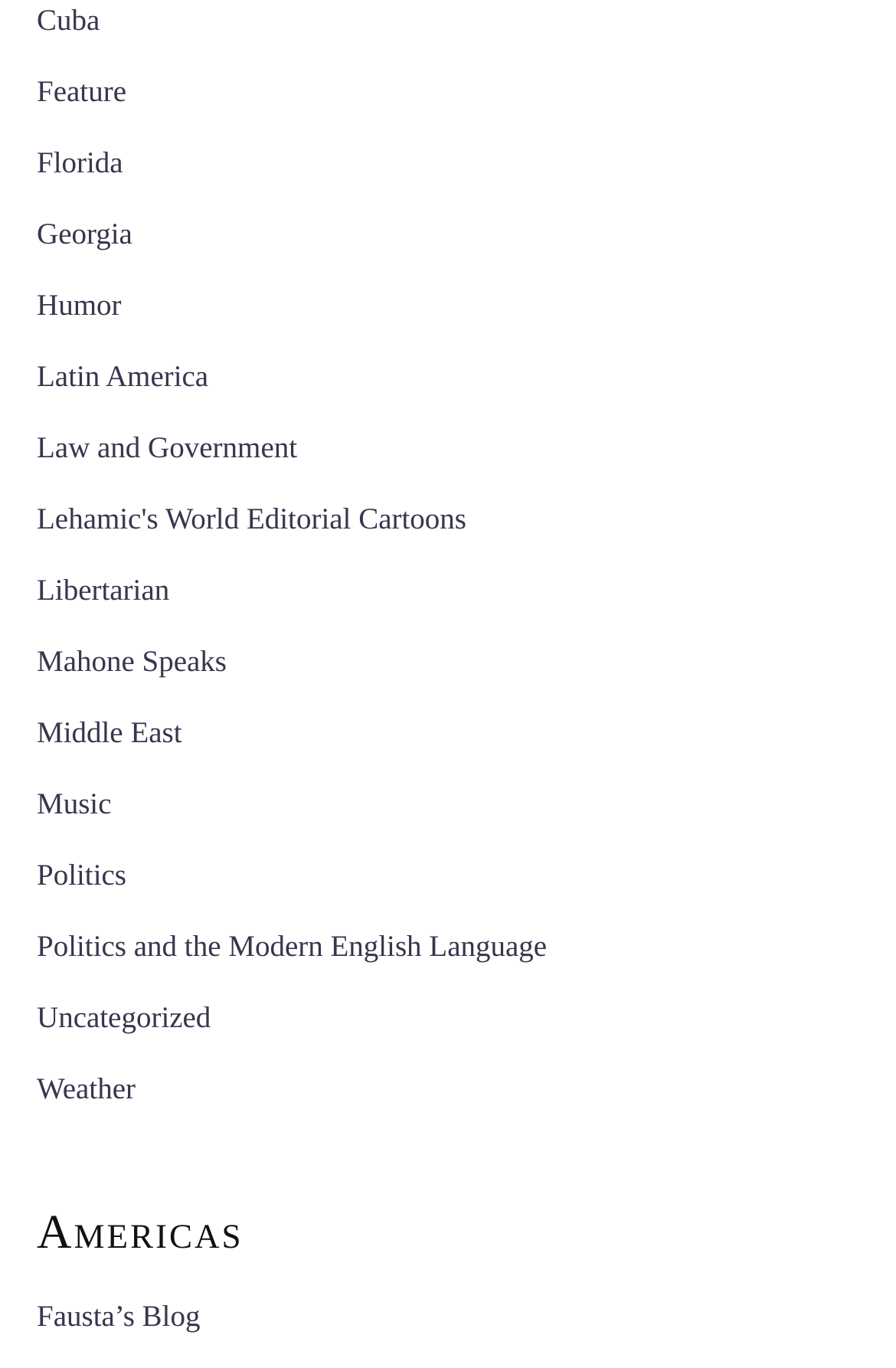Please identify the bounding box coordinates of the element's region that needs to be clicked to fulfill the following instruction: "explore Politics". The bounding box coordinates should consist of four float numbers between 0 and 1, i.e., [left, top, right, bottom].

[0.041, 0.626, 0.141, 0.652]